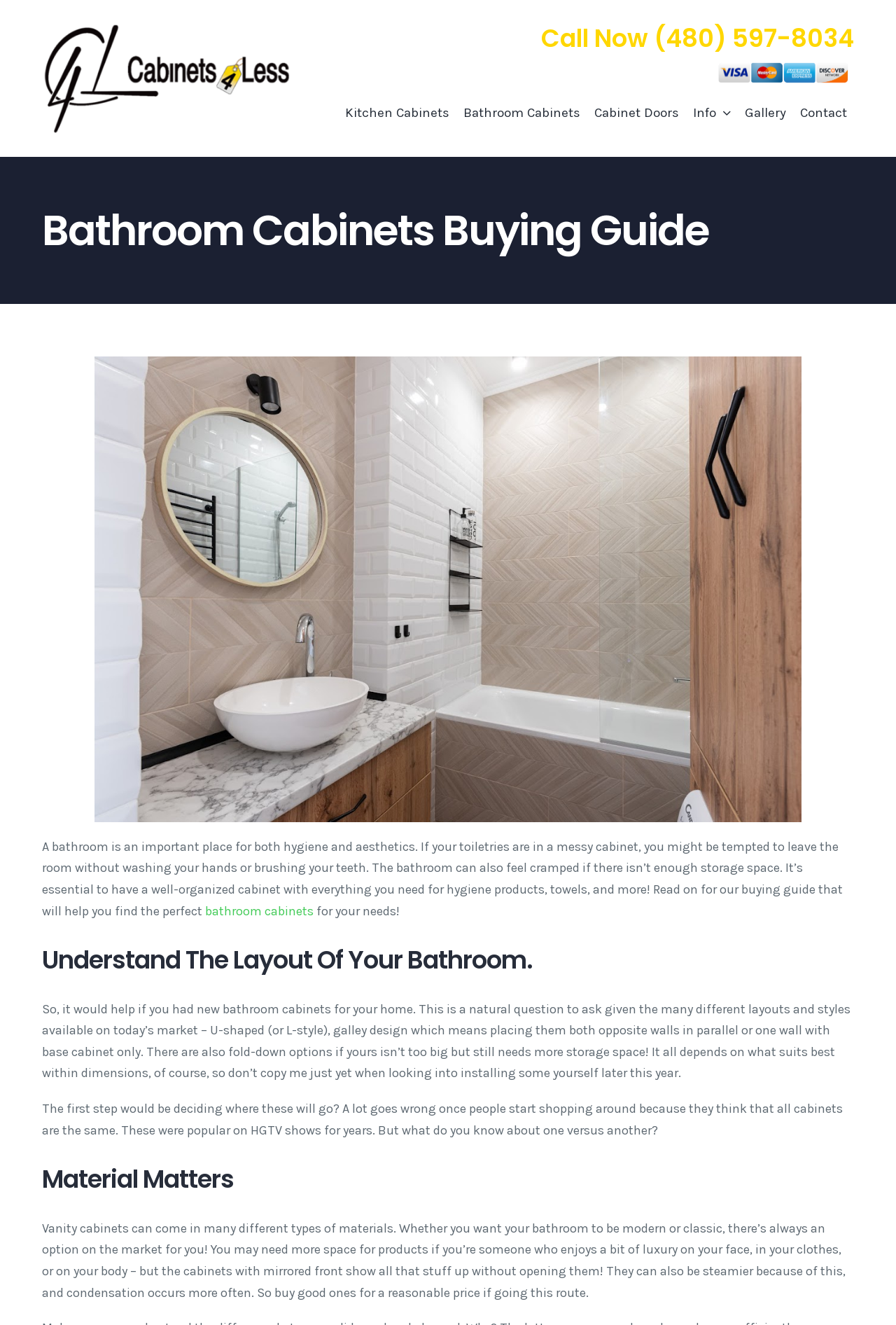What is the main topic of this webpage?
Examine the image and give a concise answer in one word or a short phrase.

Bathroom Cabinets